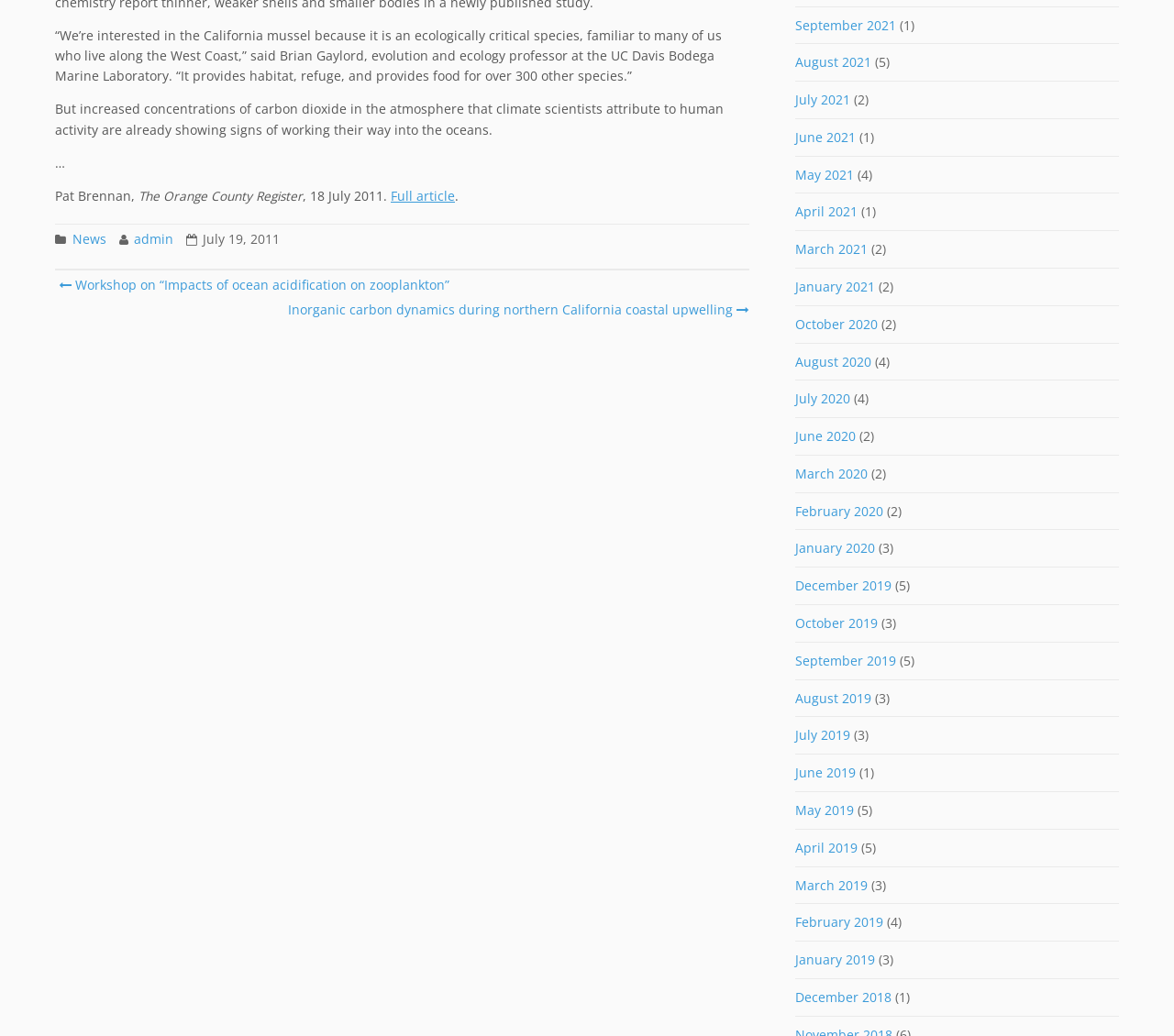Identify the bounding box coordinates necessary to click and complete the given instruction: "View posts from September 2021".

[0.677, 0.001, 0.763, 0.047]